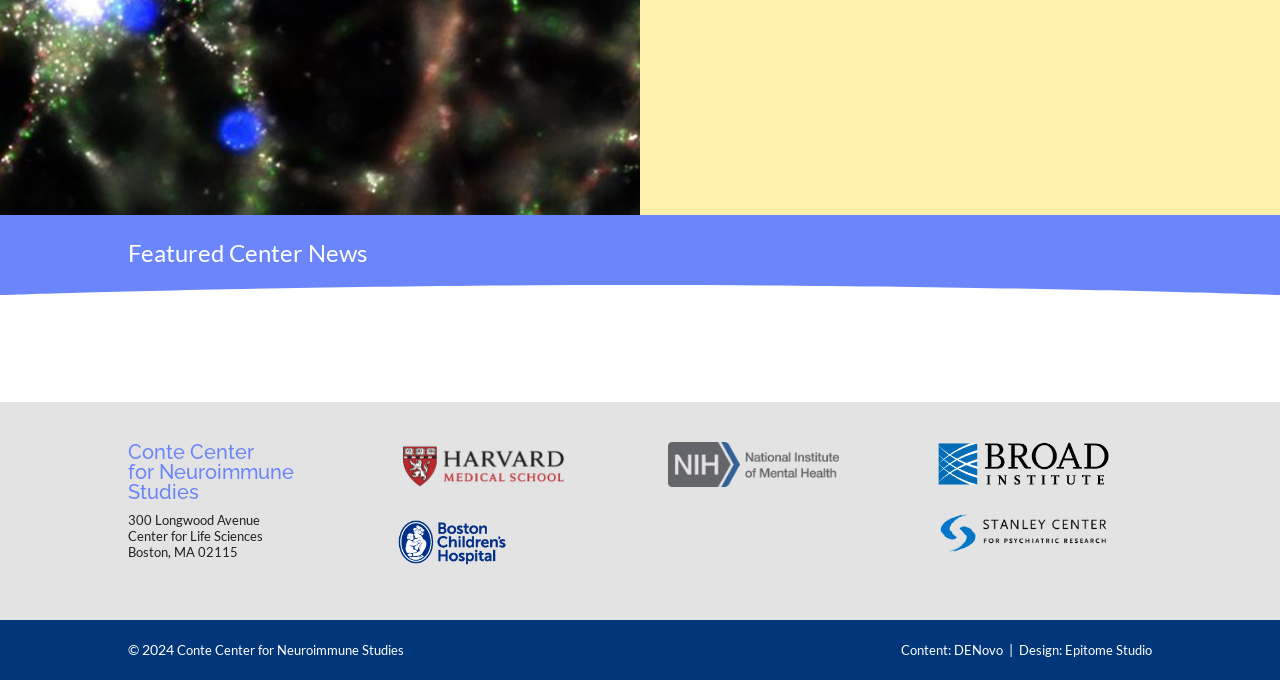Ascertain the bounding box coordinates for the UI element detailed here: "Conte Center for Neuroimmune Studies". The coordinates should be provided as [left, top, right, bottom] with each value being a float between 0 and 1.

[0.138, 0.944, 0.316, 0.967]